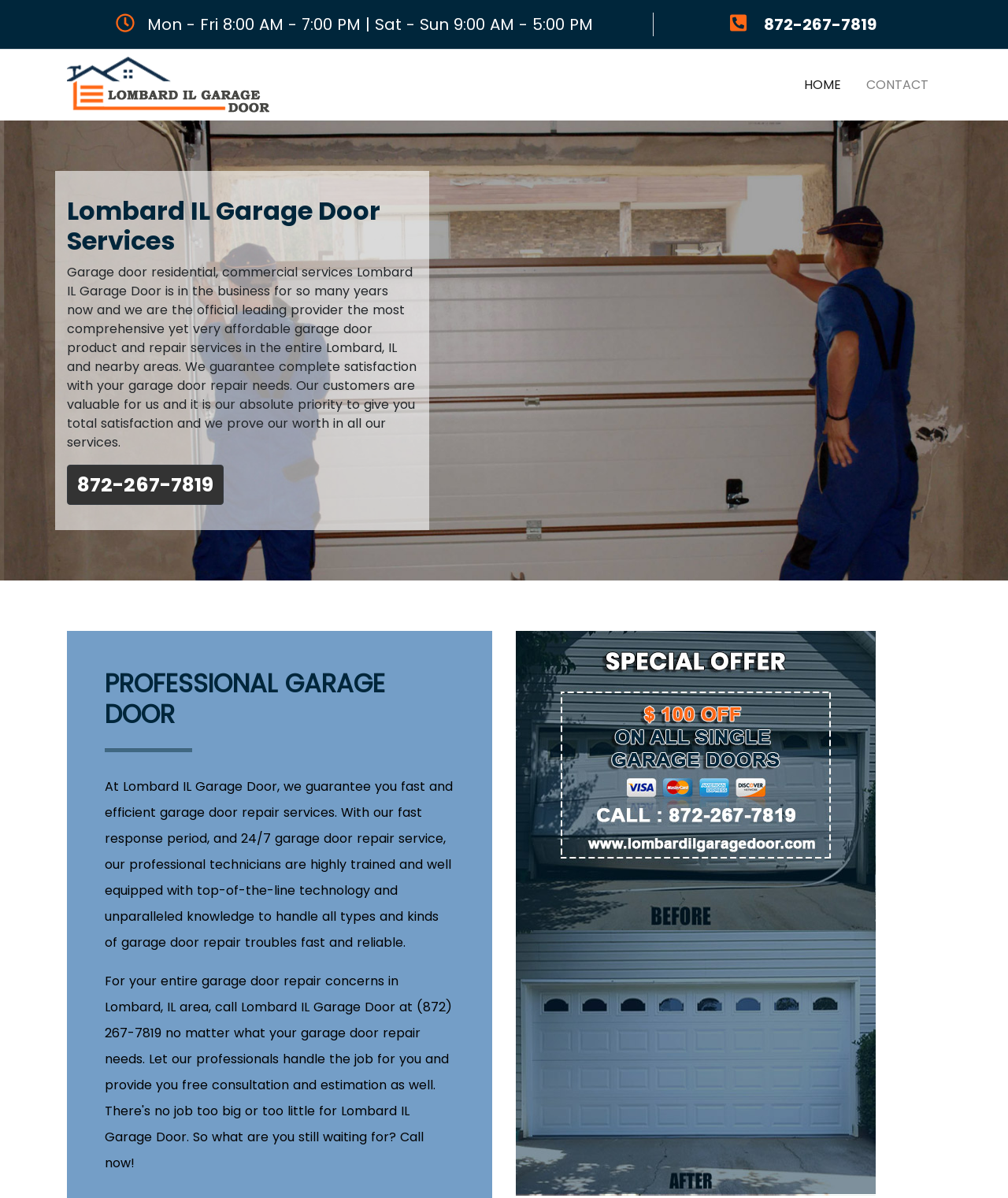What is the main service provided by Lombard IL Garage Door?
Provide a one-word or short-phrase answer based on the image.

Garage door repair services